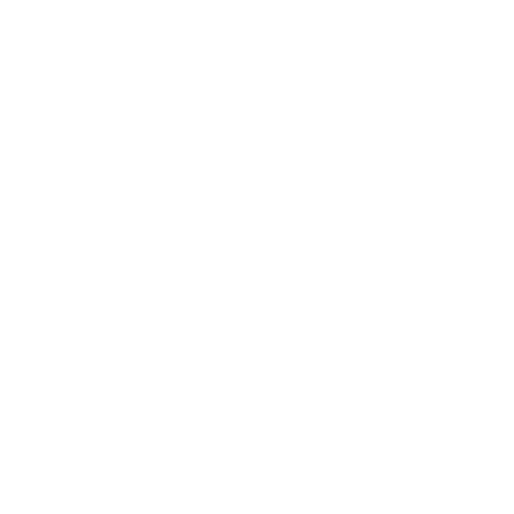What type of products is the brand associated with?
Observe the image and answer the question with a one-word or short phrase response.

Perfumes